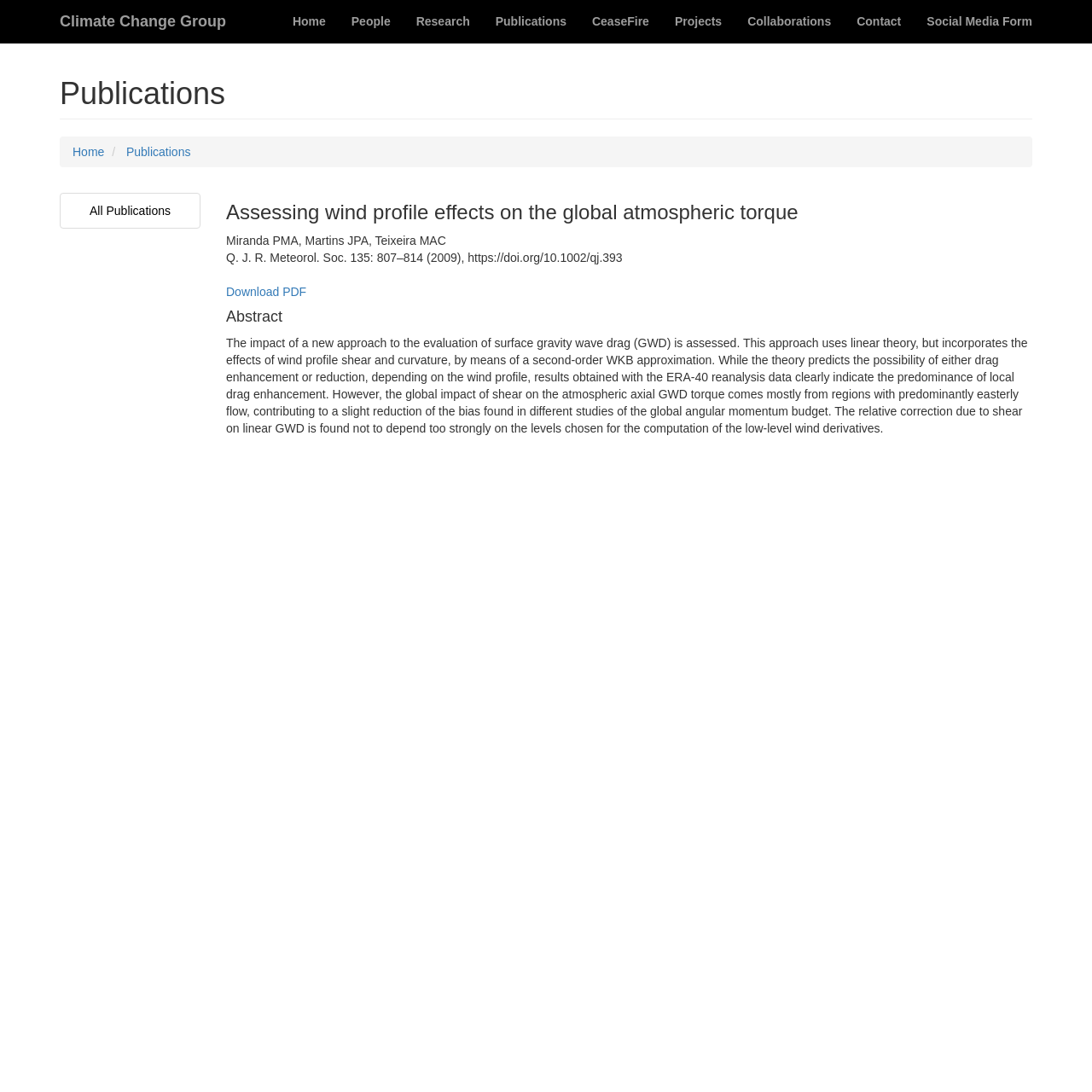Please specify the bounding box coordinates of the area that should be clicked to accomplish the following instruction: "Go to Climate Change Group". The coordinates should consist of four float numbers between 0 and 1, i.e., [left, top, right, bottom].

[0.043, 0.0, 0.219, 0.039]